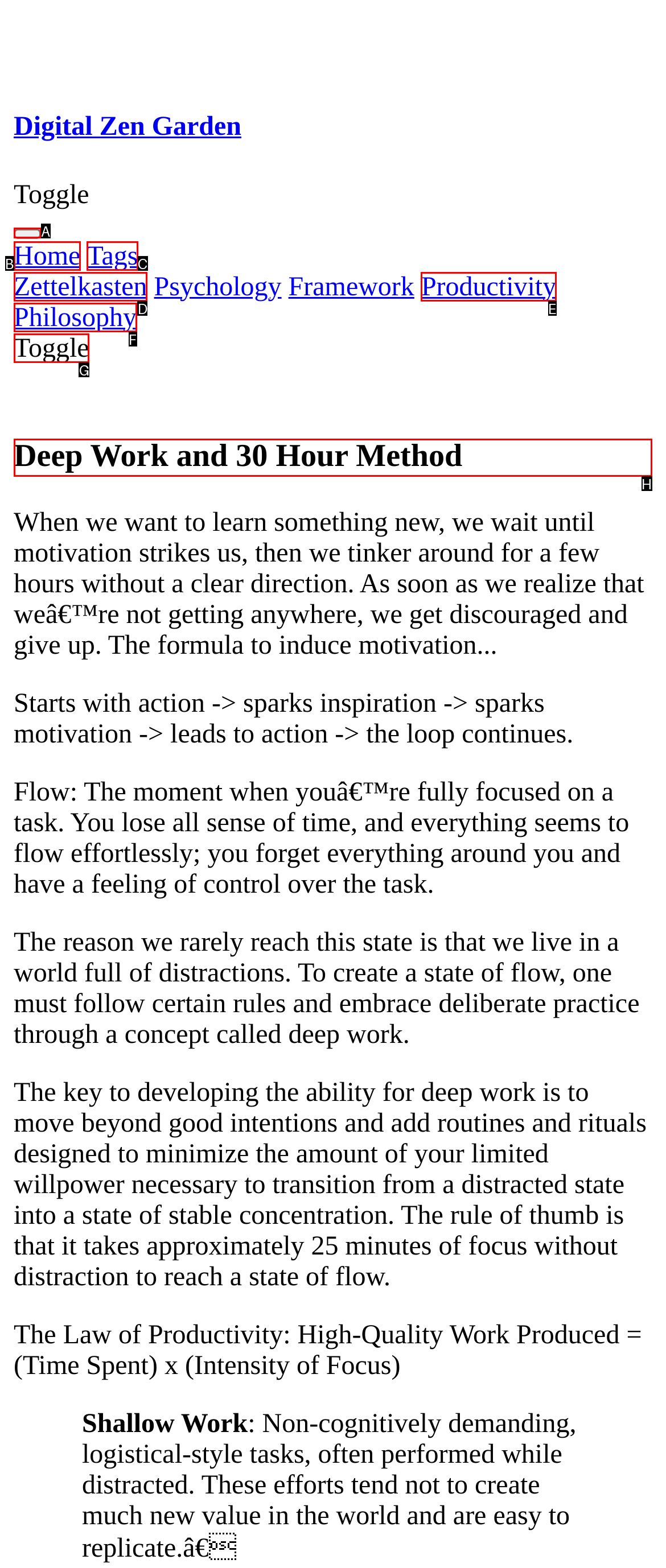Select the letter of the element you need to click to complete this task: Read the article about Deep Work and 30 Hour Method
Answer using the letter from the specified choices.

H